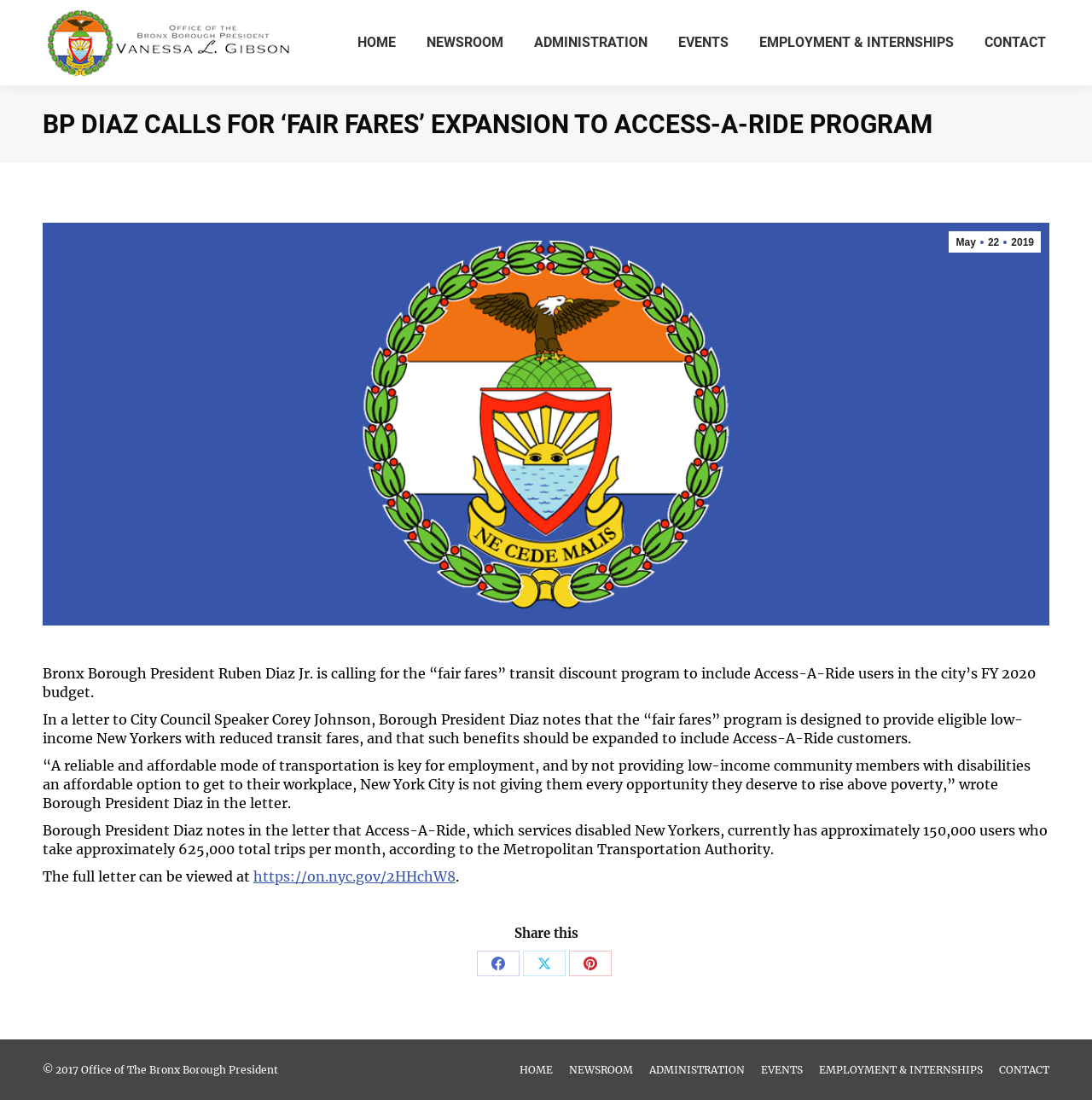What is the copyright year of the Office of The Bronx Borough President?
Give a thorough and detailed response to the question.

The footer of the webpage displays the copyright information, which states '© 2017 Office of The Bronx Borough President'.